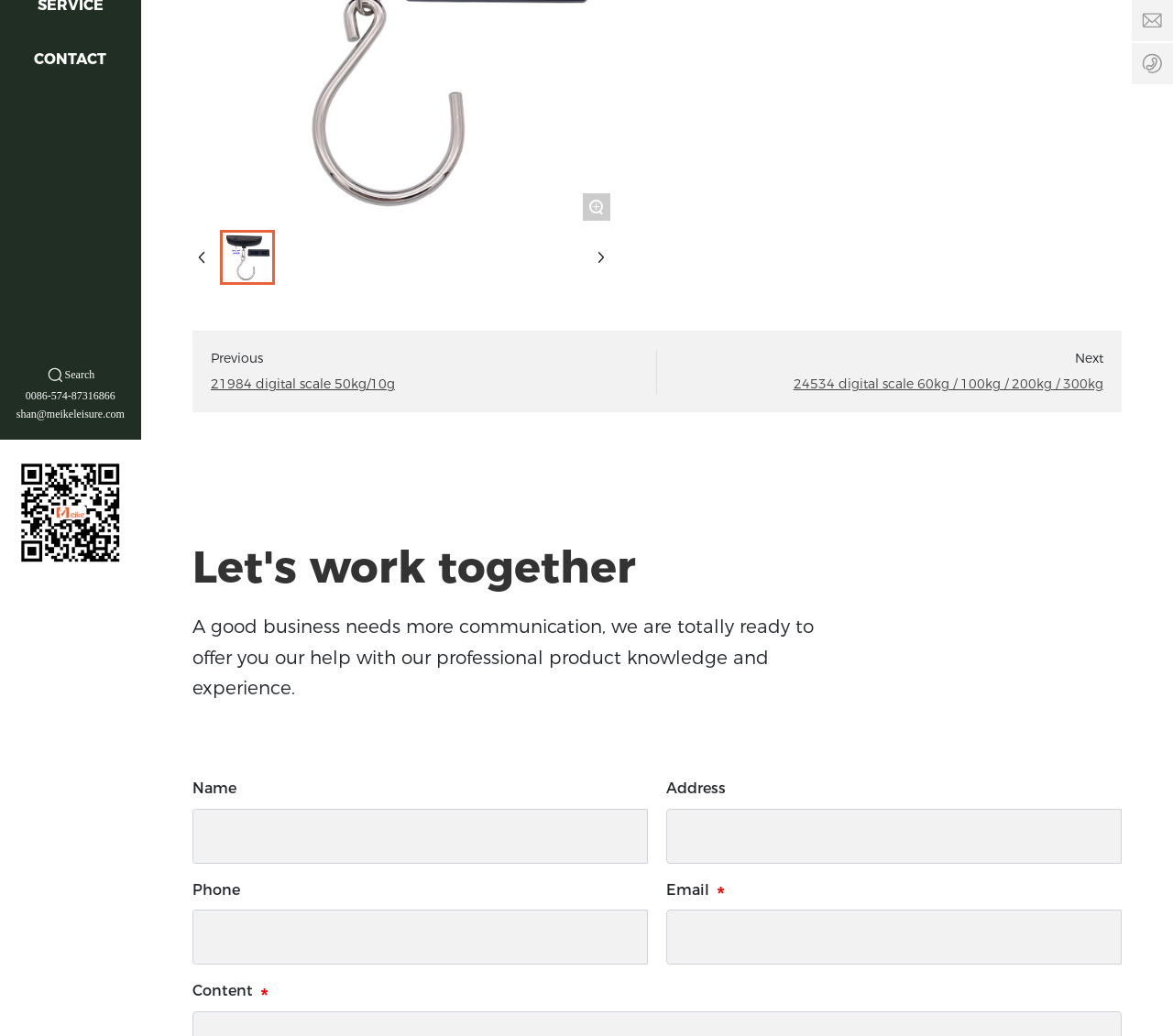Given the following UI element description: "0086-574-87316866", find the bounding box coordinates in the webpage screenshot.

[0.022, 0.376, 0.098, 0.388]